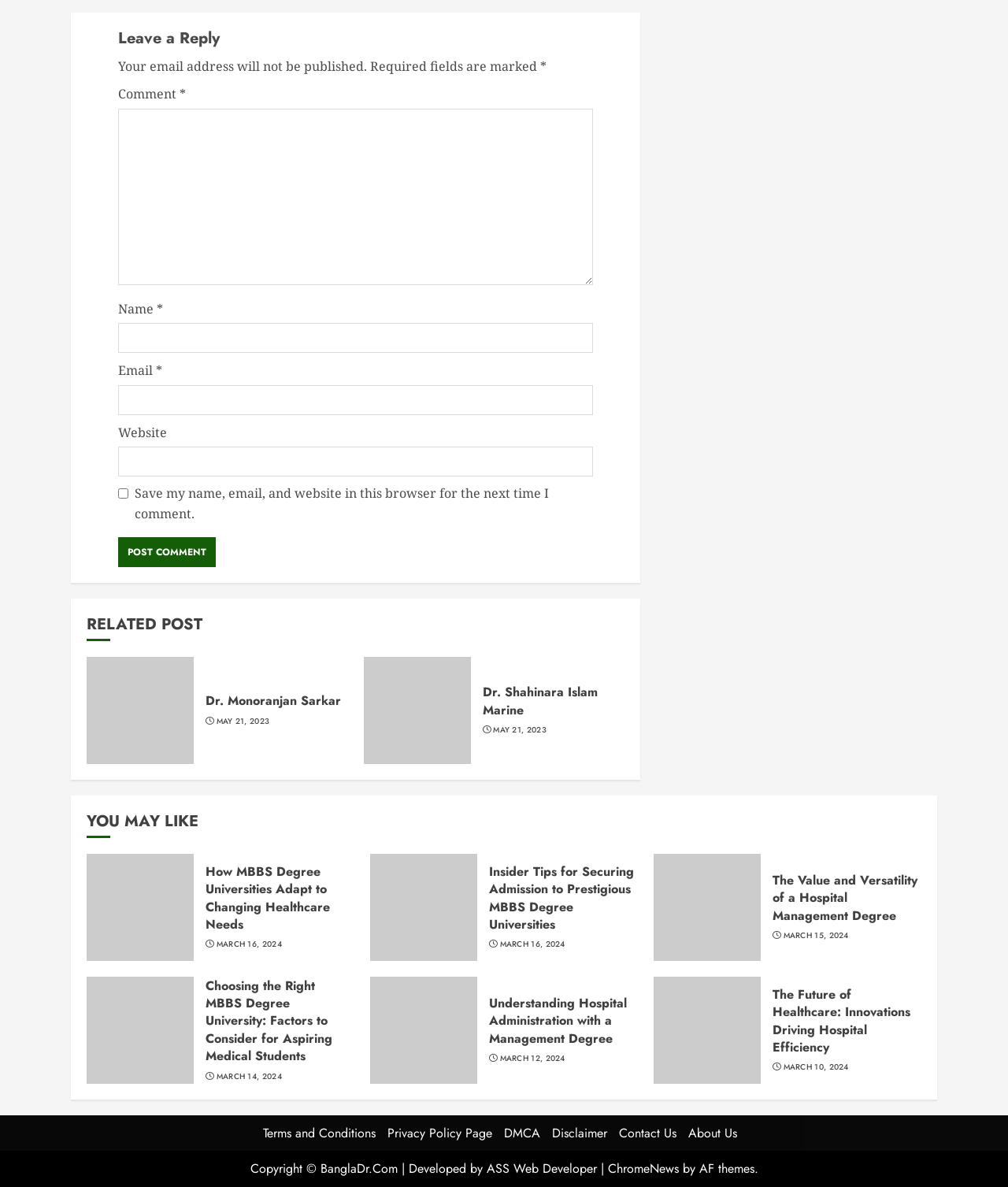Find the bounding box coordinates of the element to click in order to complete the given instruction: "Leave a comment."

[0.117, 0.092, 0.588, 0.24]